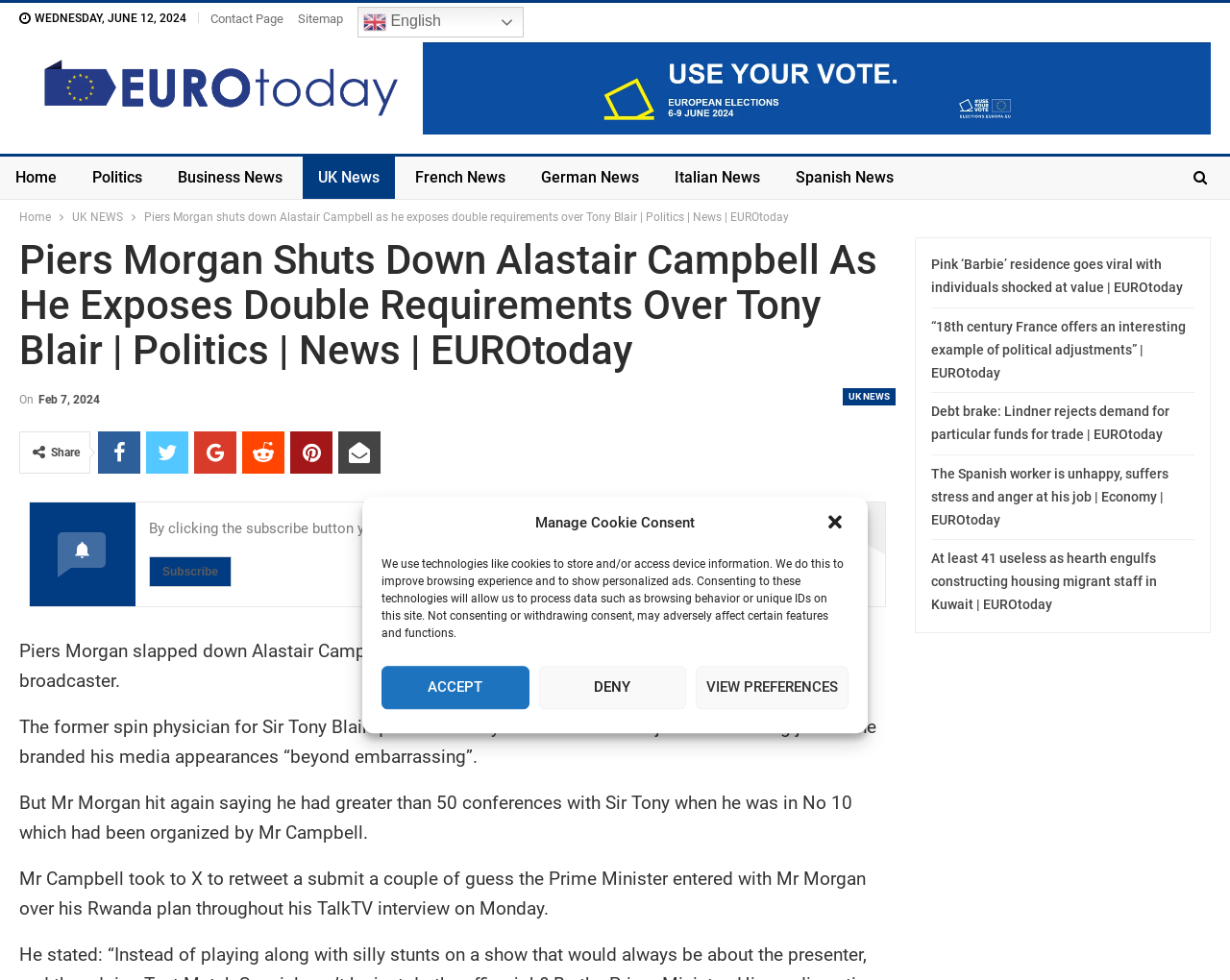Please locate the bounding box coordinates of the element that should be clicked to achieve the given instruction: "Visit the website of Skylink Fluid Technology".

None